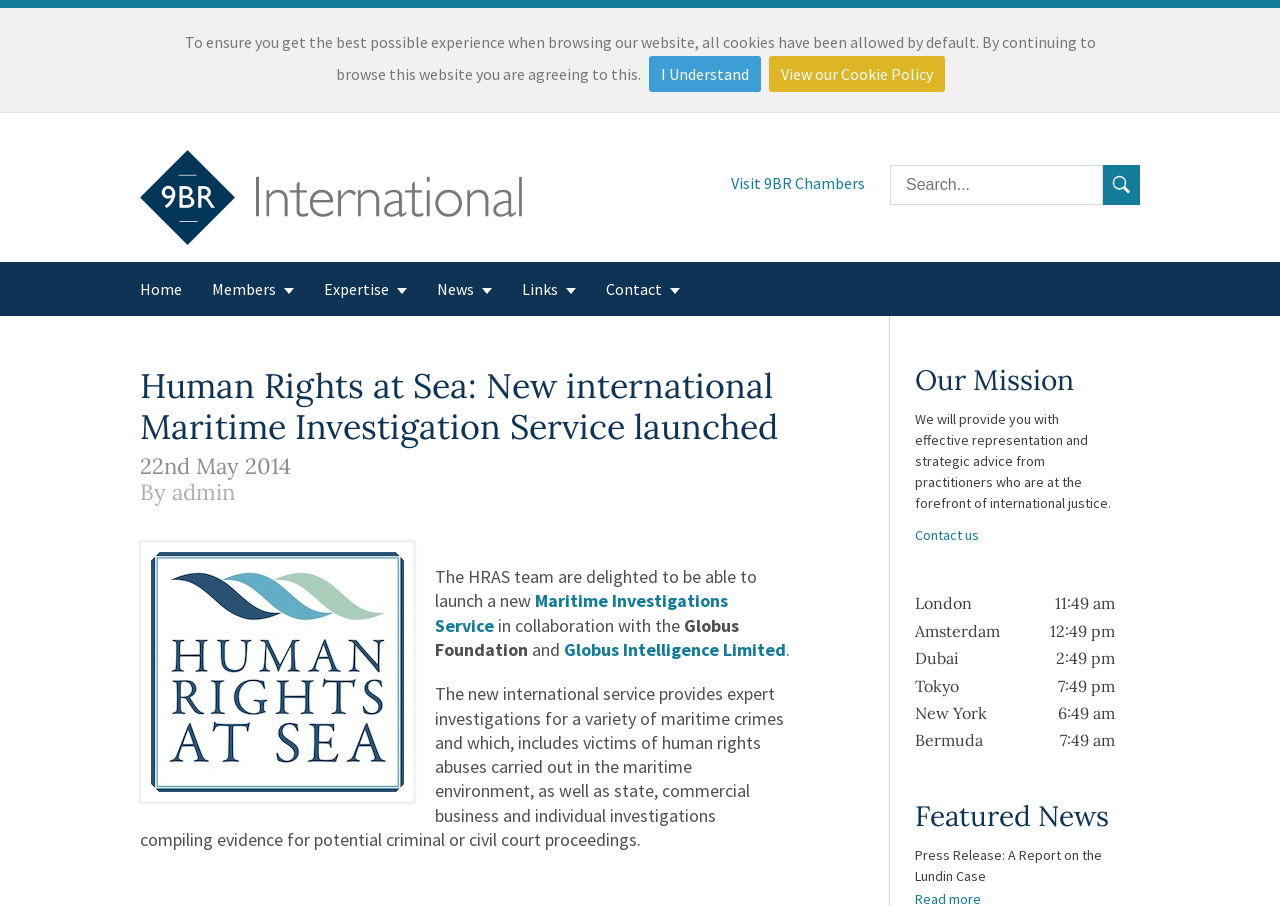Please determine the primary heading and provide its text.

Human Rights at Sea: New international Maritime Investigation Service launched